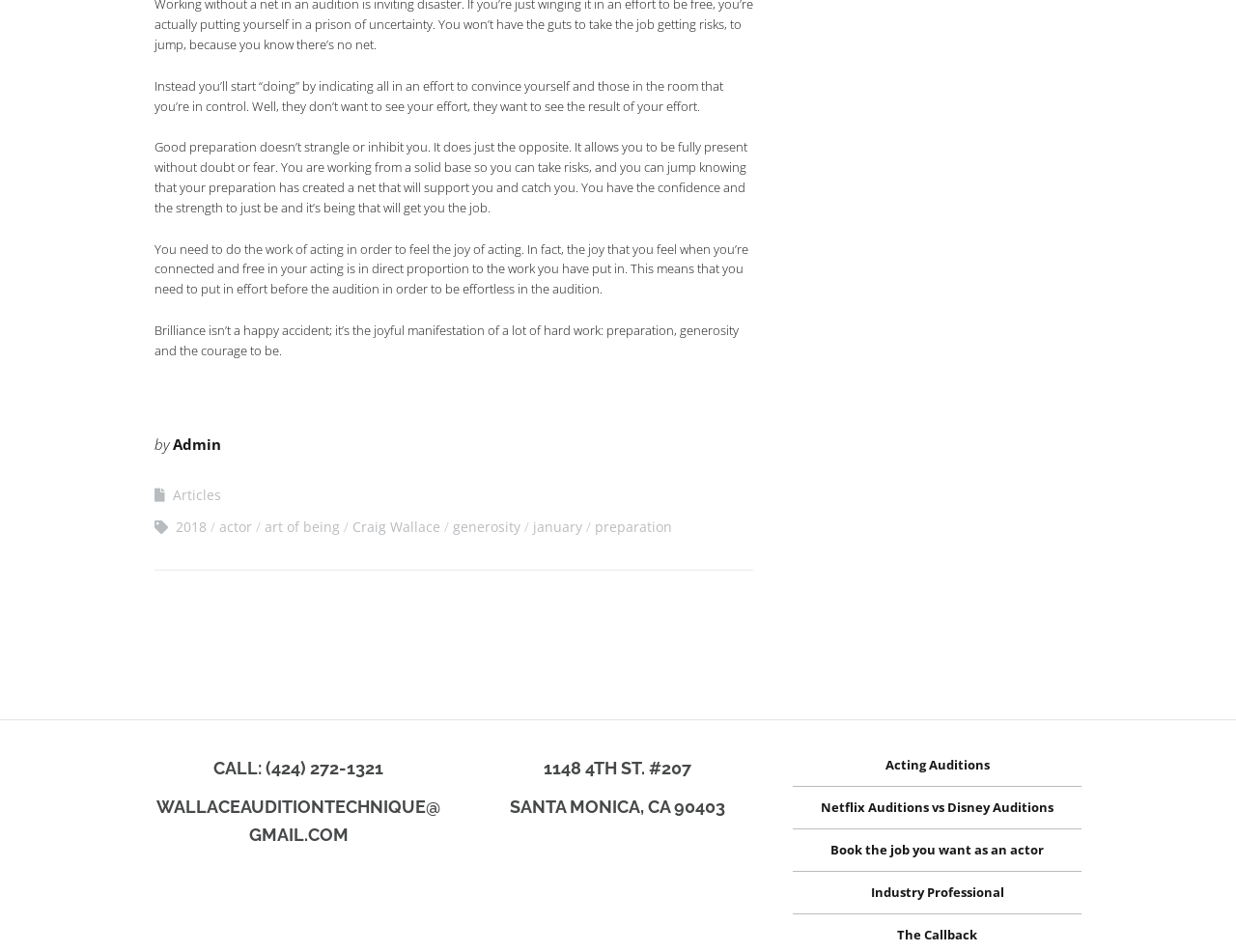What is the phone number provided on the webpage?
Could you please answer the question thoroughly and with as much detail as possible?

The phone number is provided in the complementary section of the webpage, which is located at the bottom of the page. The phone number is displayed as a heading and is formatted as '(424) 272-1321'.